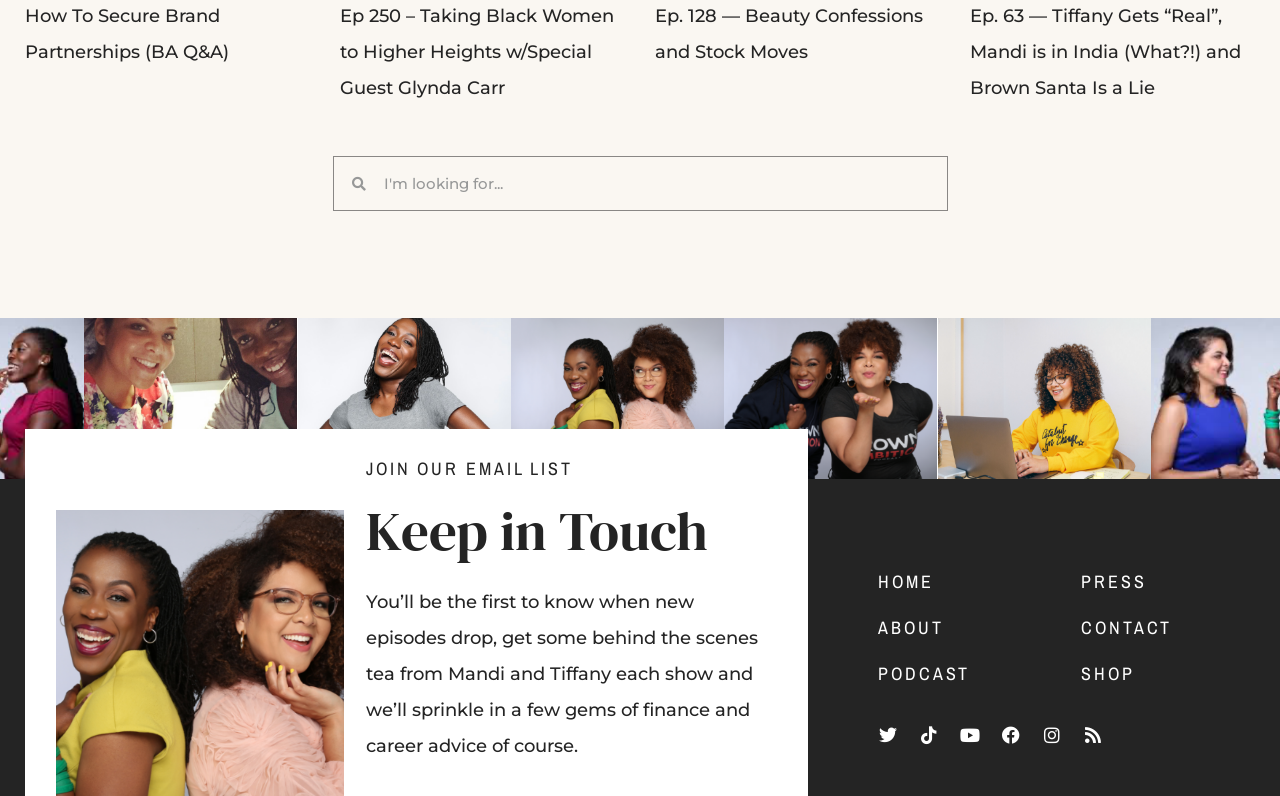What is the purpose of the 'JOIN OUR EMAIL LIST' button?
Please provide a single word or phrase as the answer based on the screenshot.

To join email list